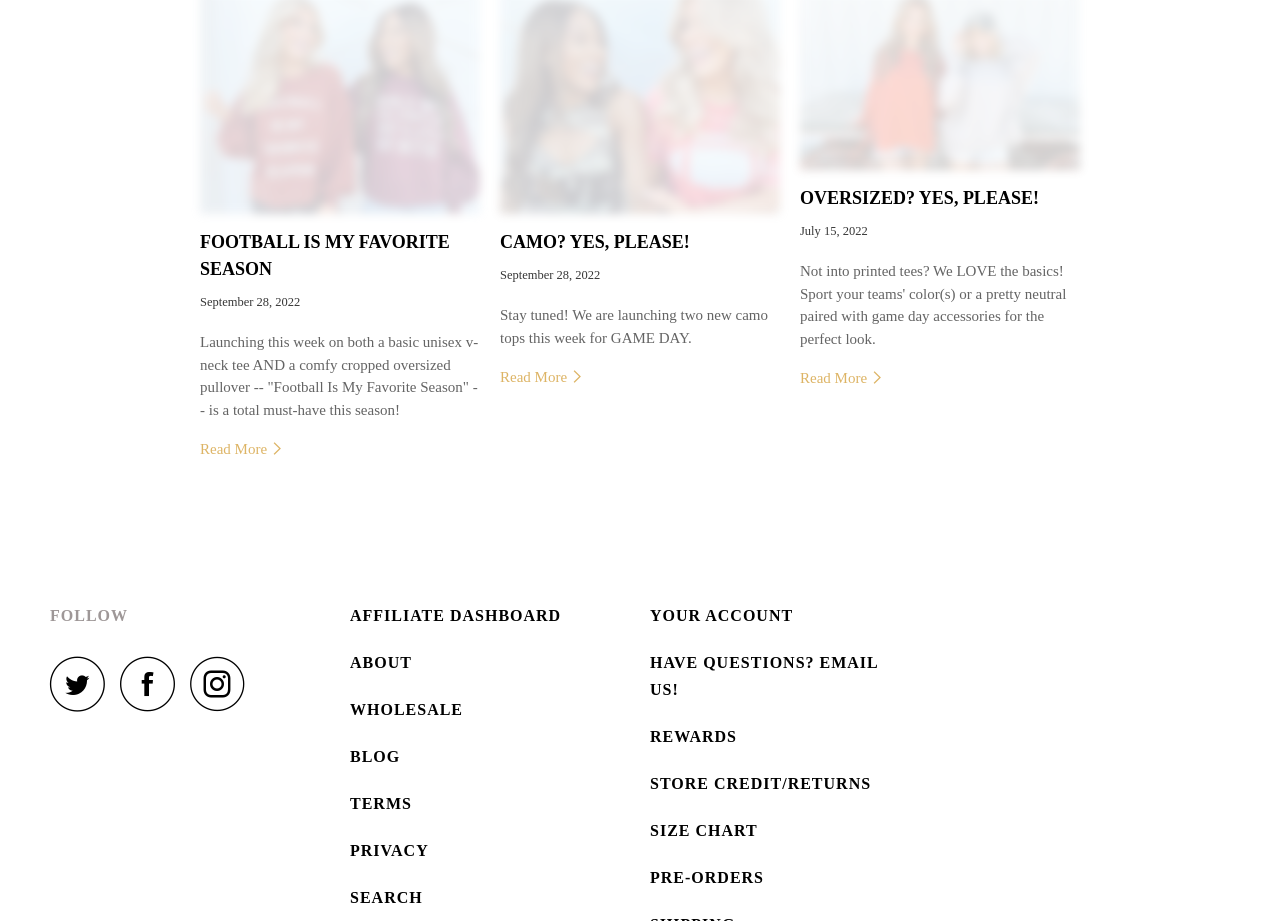What is the theme of the first article?
Please answer the question with as much detail and depth as you can.

The first article has a heading 'FOOTBALL IS MY FAVORITE SEASON' and mentions a total must-have this season, indicating that the theme is related to football.